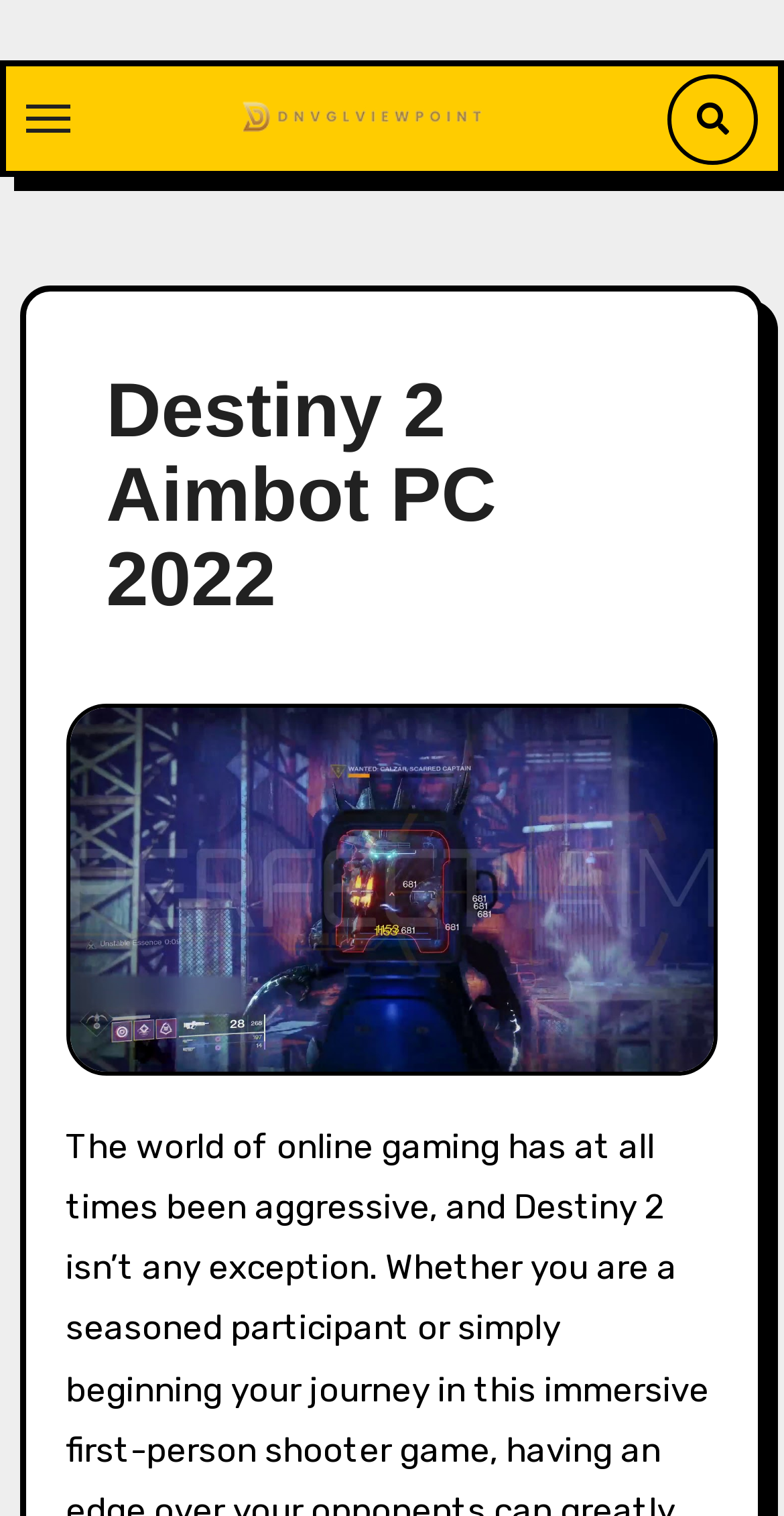From the webpage screenshot, predict the bounding box of the UI element that matches this description: "alt="dnvglviewpoint"".

[0.308, 0.037, 0.616, 0.112]